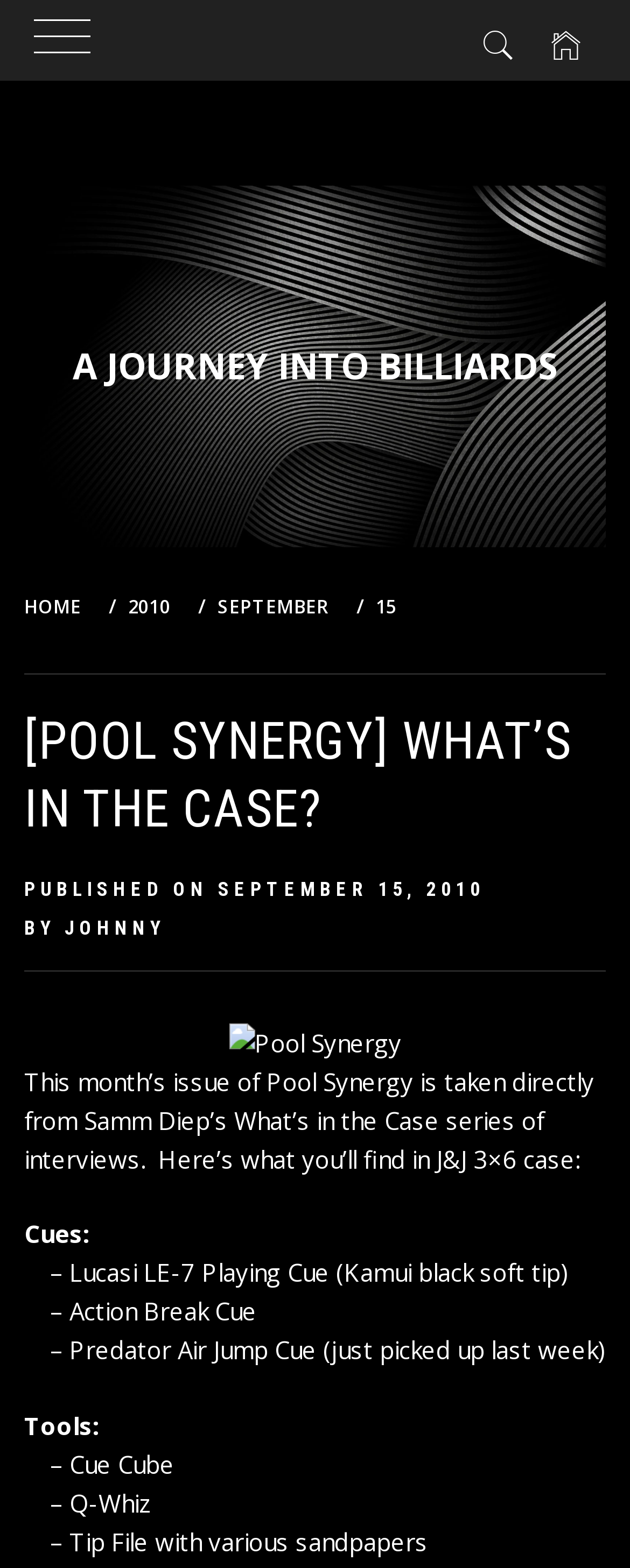Pinpoint the bounding box coordinates of the clickable area needed to execute the instruction: "view thread". The coordinates should be specified as four float numbers between 0 and 1, i.e., [left, top, right, bottom].

None